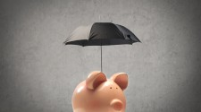What is the color of the background?
Using the image as a reference, give an elaborate response to the question.

The subdued gray background emphasizes the piggy bank and umbrella, drawing attention to the concept of protecting financial assets.